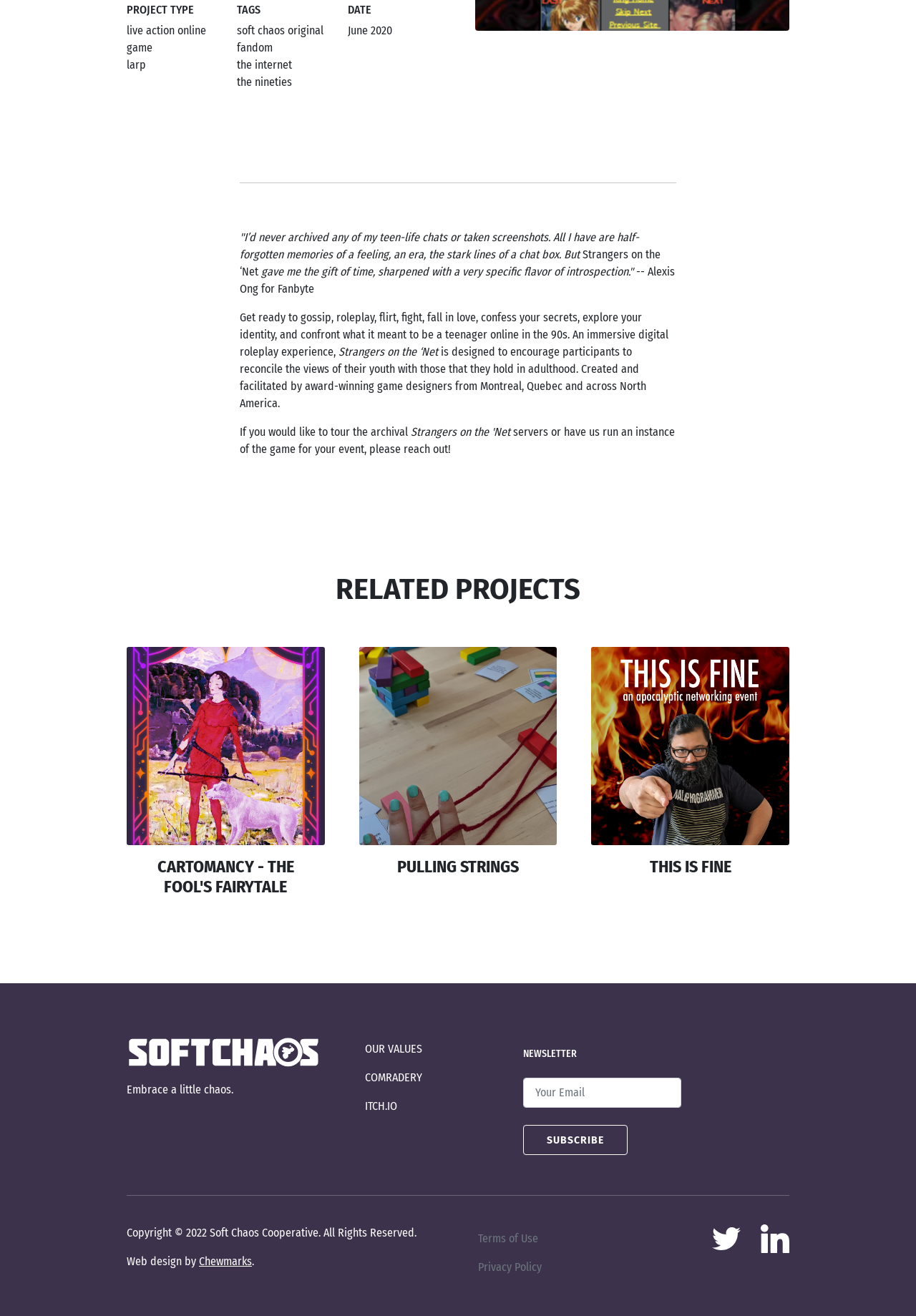Using the format (top-left x, top-left y, bottom-right x, bottom-right y), provide the bounding box coordinates for the described UI element. All values should be floating point numbers between 0 and 1: Donate

None